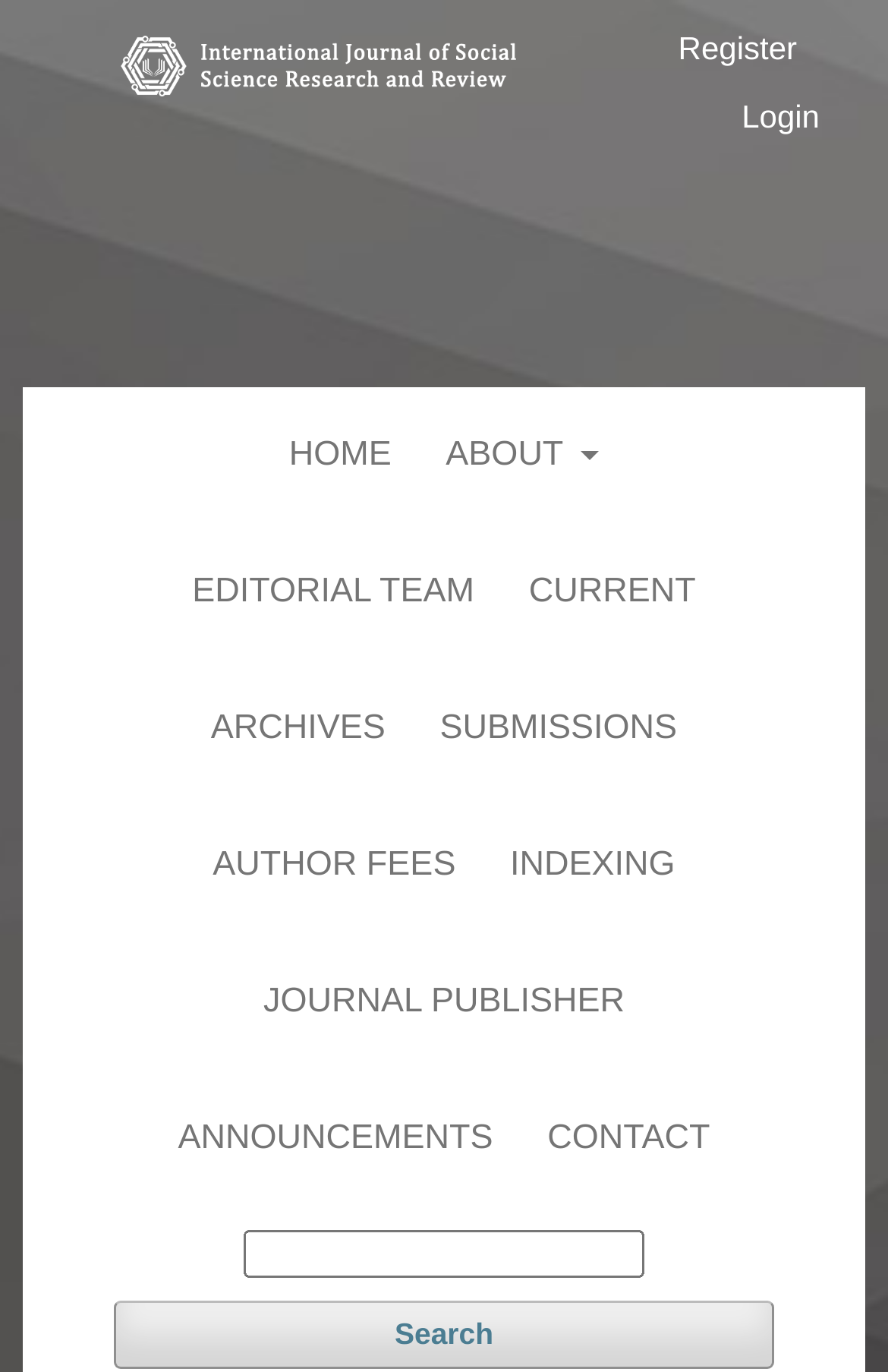Please determine the bounding box coordinates of the section I need to click to accomplish this instruction: "contact the journal".

[0.591, 0.78, 0.825, 0.88]